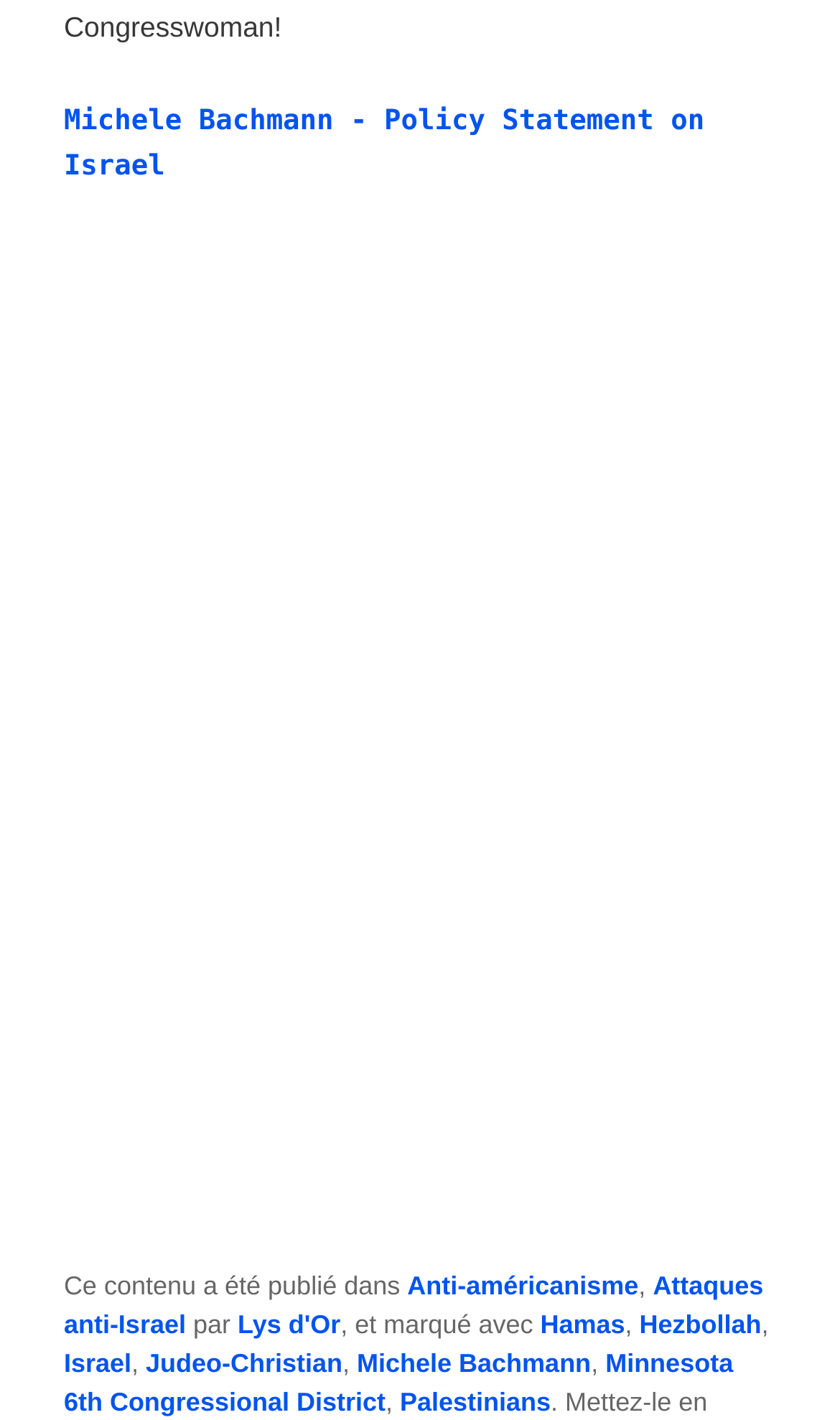What is the location of the congressional district mentioned?
Refer to the image and give a detailed answer to the query.

The answer can be found by looking at the link 'Minnesota 6th Congressional District' which is present on the webpage, indicating that the congressional district mentioned is the 6th district of Minnesota.